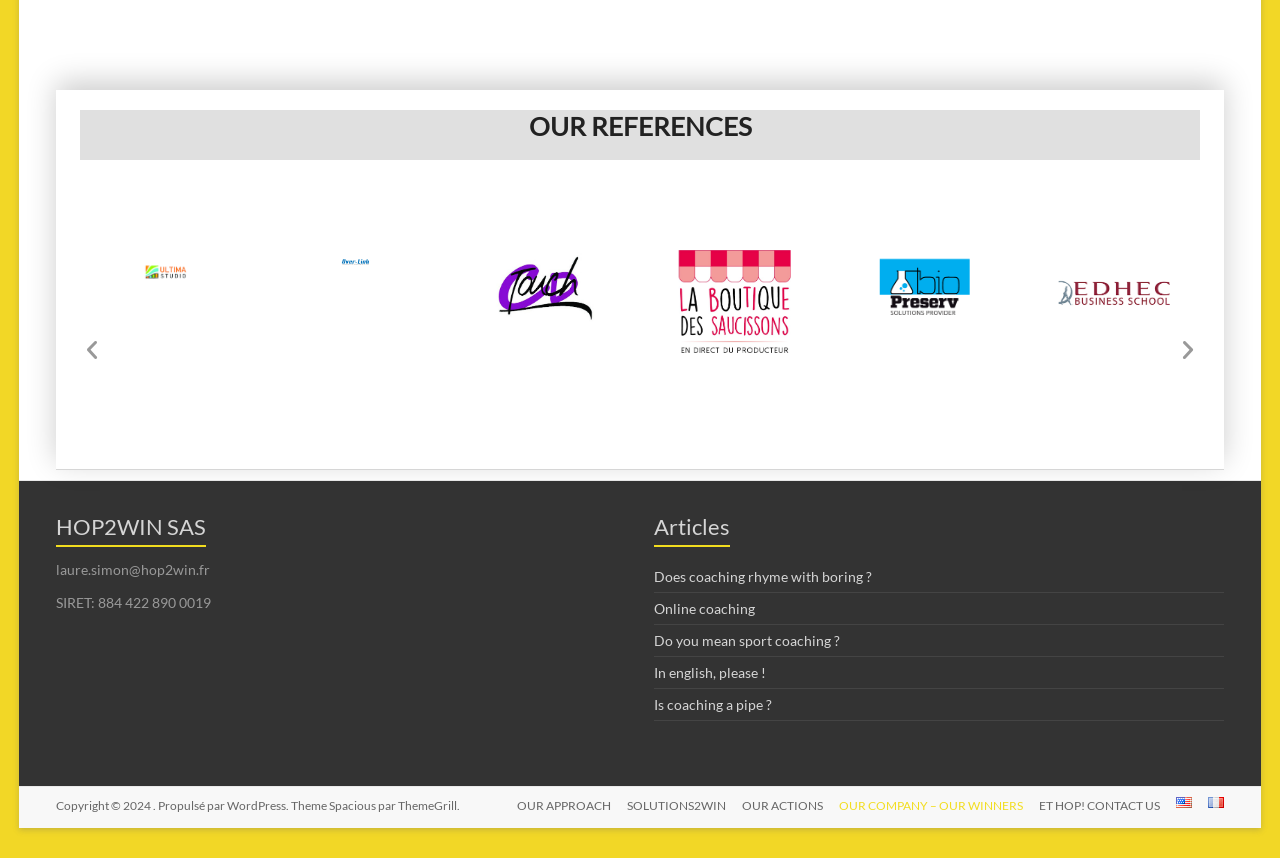What is the copyright year mentioned in the footer?
Give a detailed and exhaustive answer to the question.

I looked at the StaticText element in the footer section and found the text 'Copyright © 2024', which indicates the copyright year.